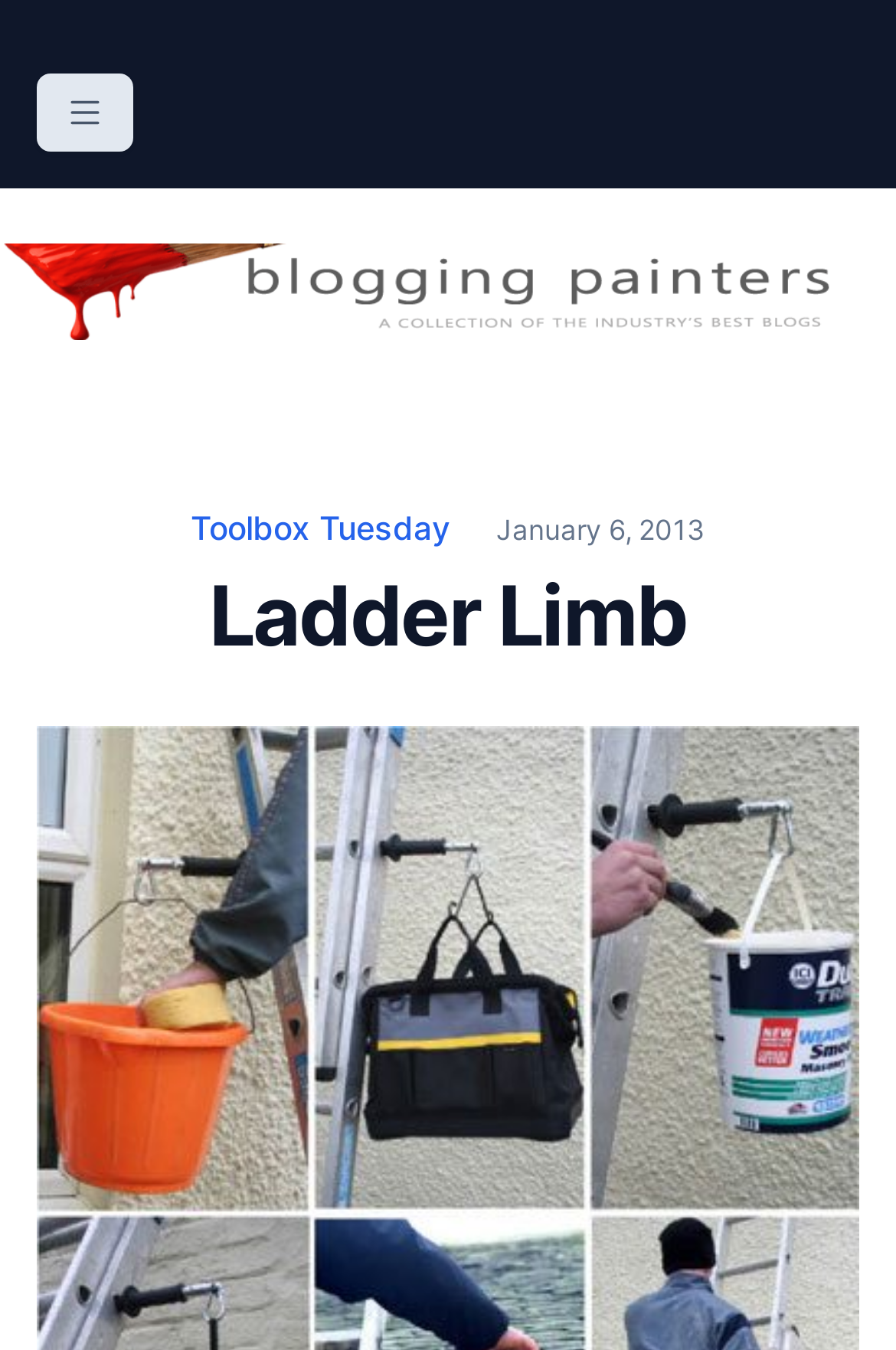Please provide a comprehensive response to the question based on the details in the image: What is the name of the blog?

The name of the blog can be found at the top of the webpage, where it says 'The Blogging Painters' in a link format.